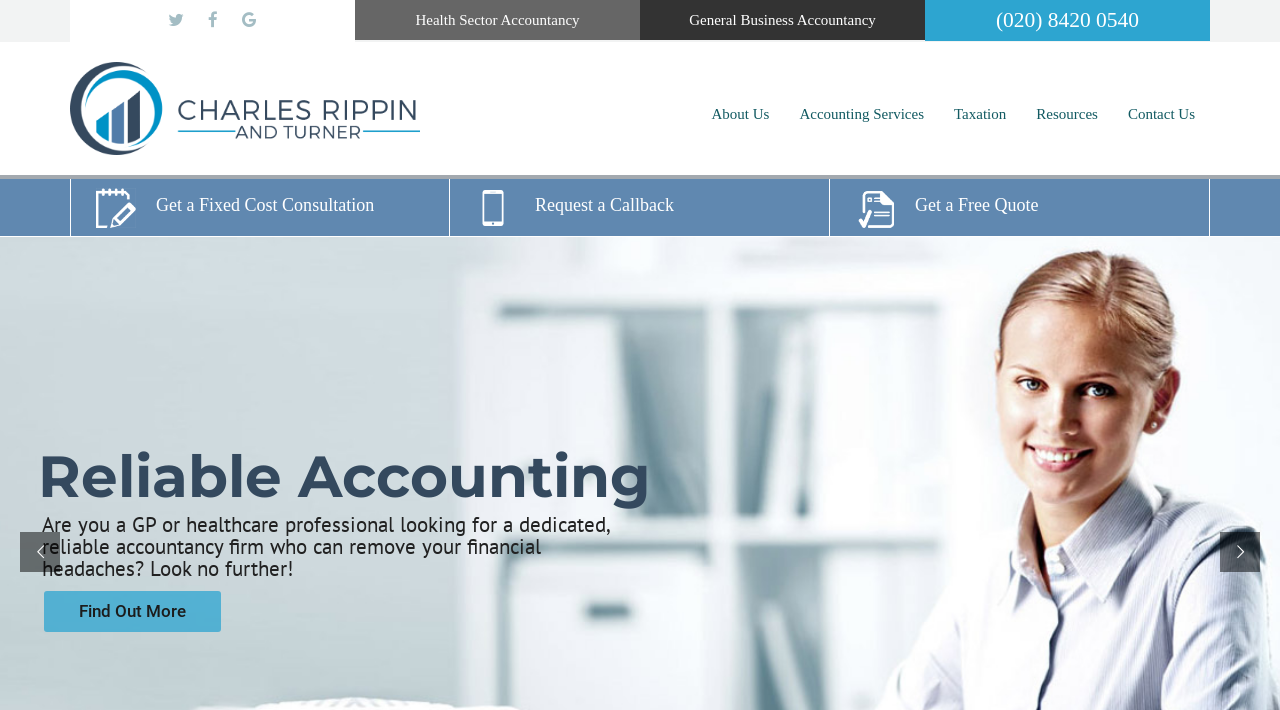What is the topic of the text section?
Based on the image, answer the question with a single word or brief phrase.

Tax advice